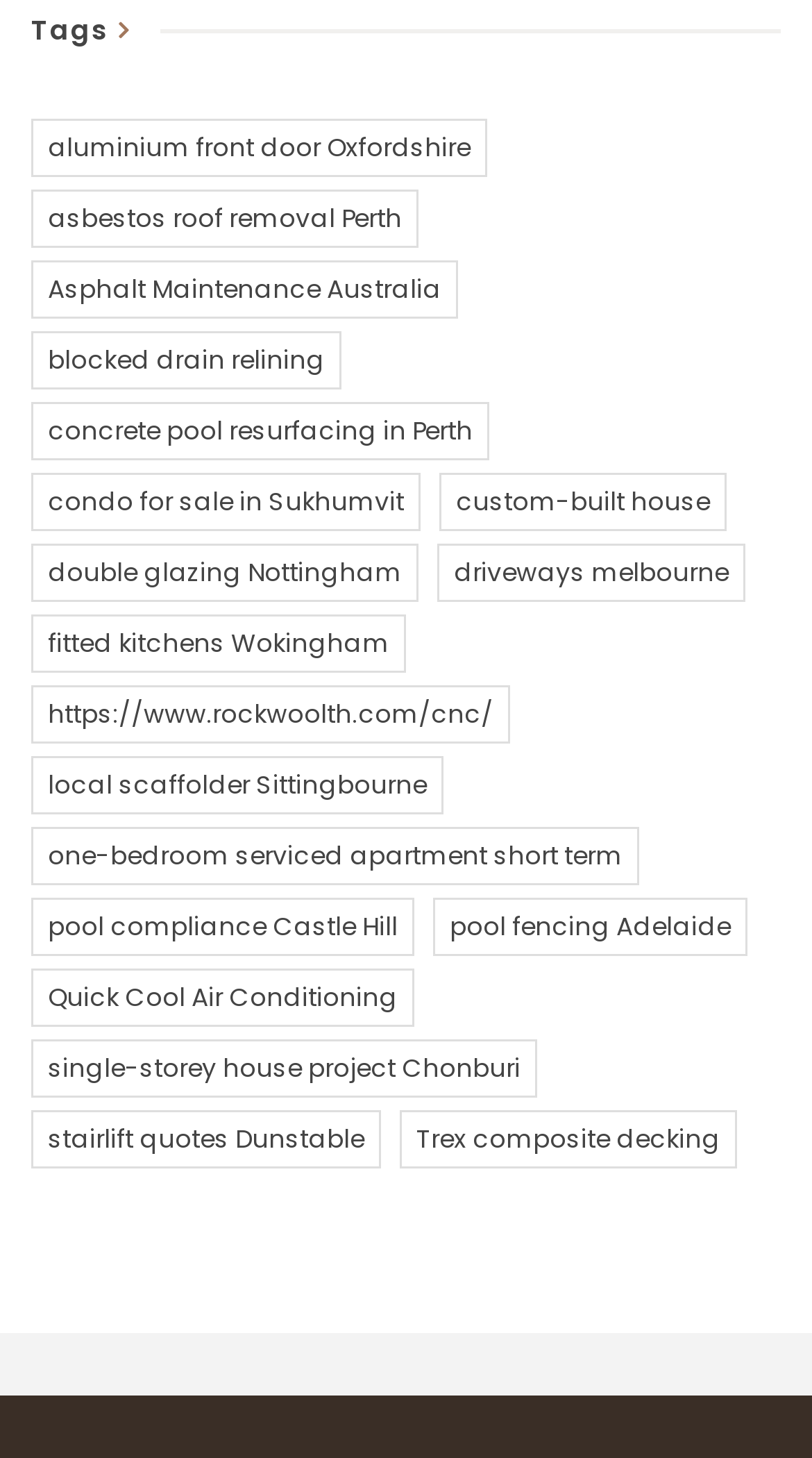Based on the element description Real Estate, identify the bounding box of the UI element in the given webpage screenshot. The coordinates should be in the format (top-left x, top-left y, bottom-right x, bottom-right y) and must be between 0 and 1.

[0.288, 0.837, 0.501, 0.866]